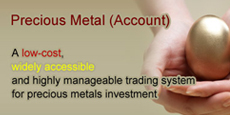Answer the question briefly using a single word or phrase: 
What type of trading system is offered?

Low-cost, widely accessible and highly manageable